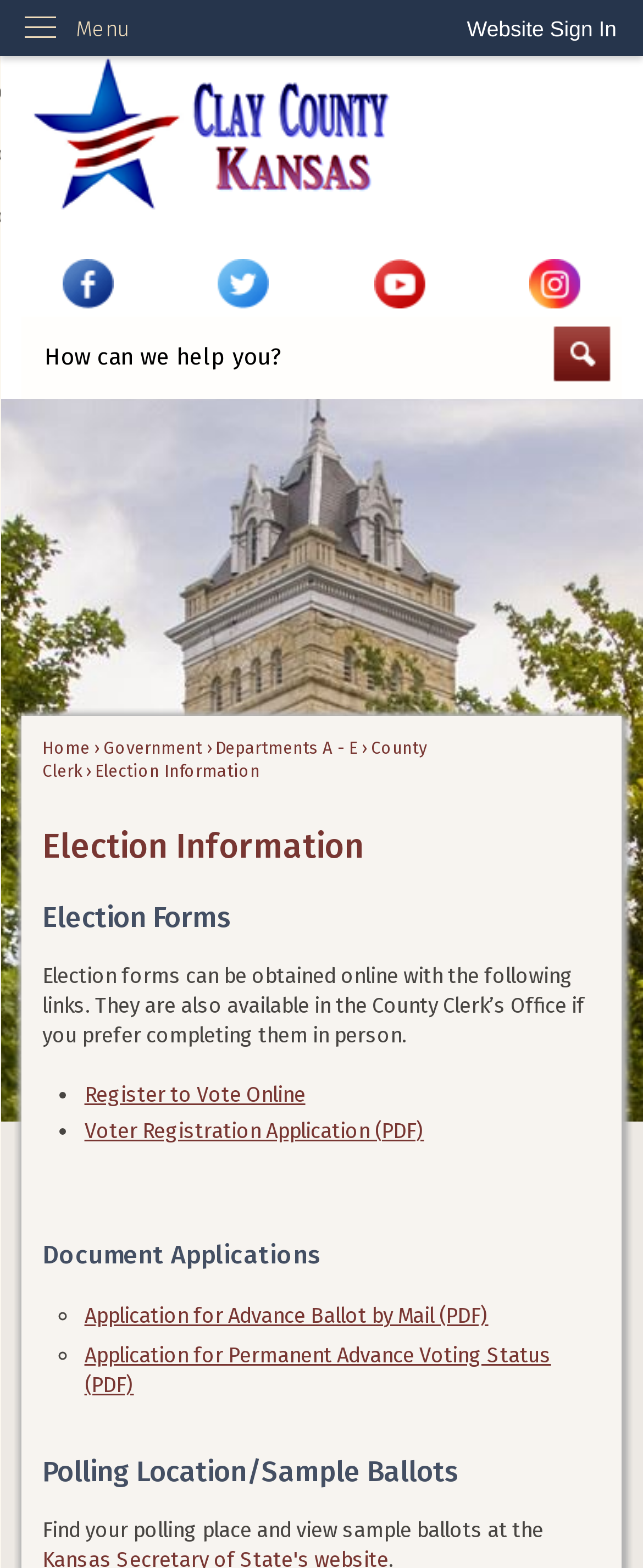Observe the image and answer the following question in detail: How many types of document applications are listed?

The webpage has a section titled 'Document Applications' that lists two types of applications: Application for Advance Ballot by Mail and Application for Permanent Advance Voting Status. By counting the number of items in this list, I can determine that there are 2 types of document applications listed.